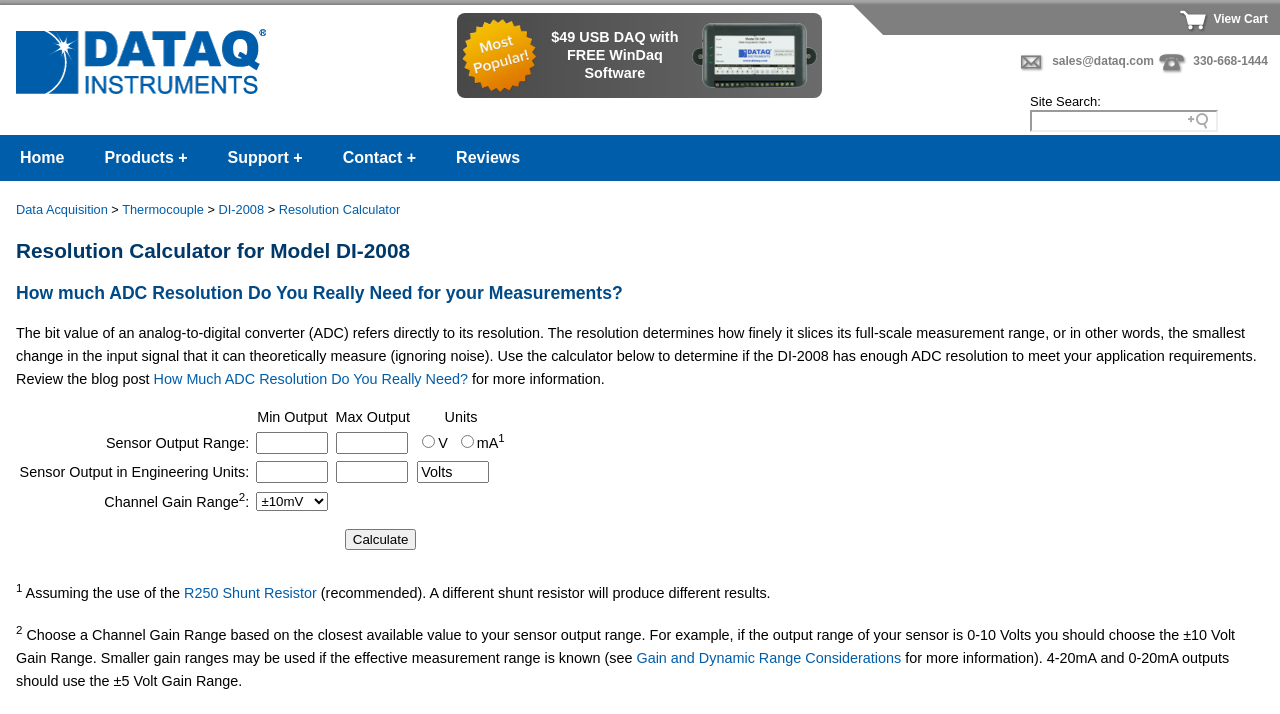Find and provide the bounding box coordinates for the UI element described with: "R250 Shunt Resistor".

[0.144, 0.819, 0.247, 0.842]